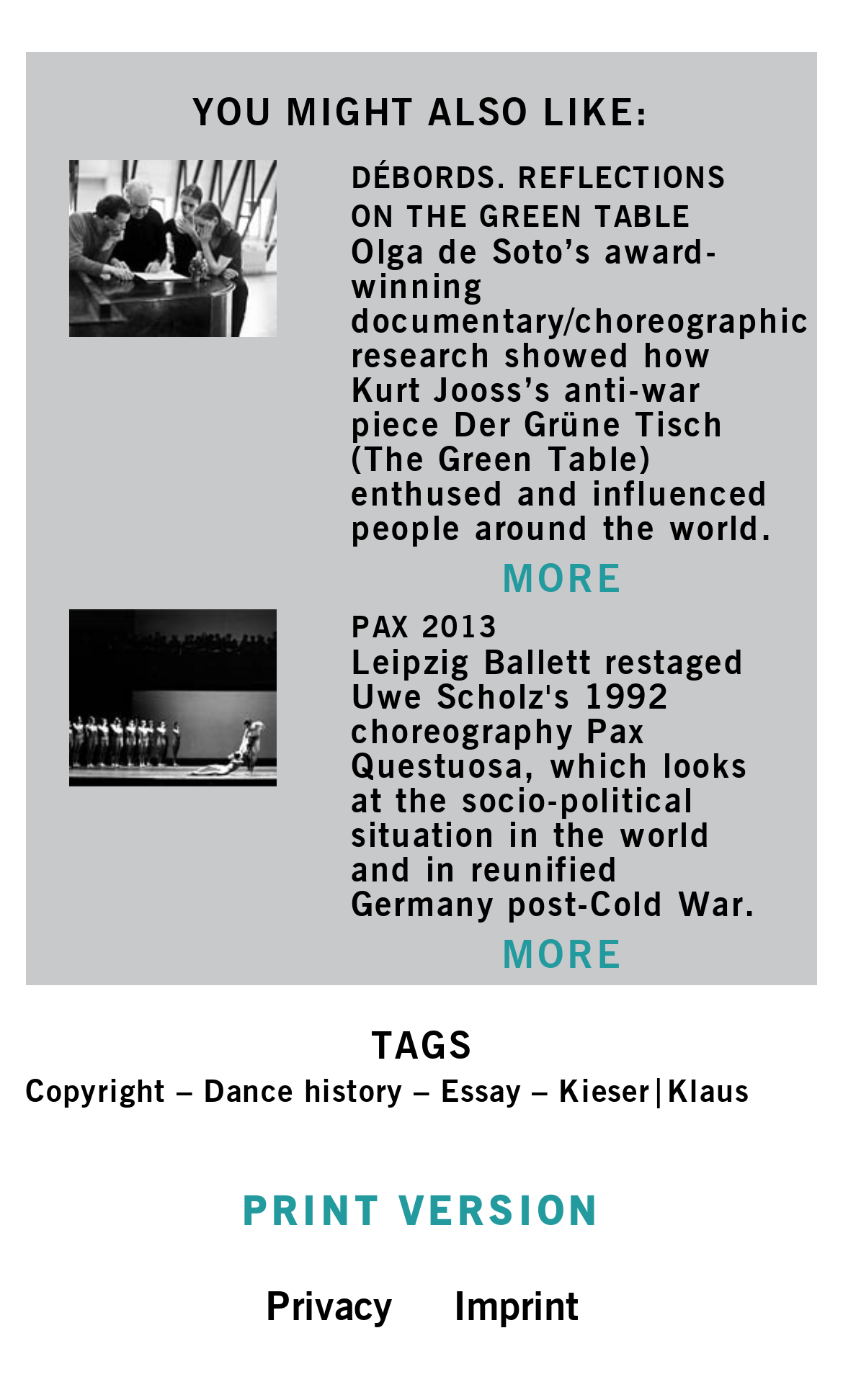Identify the bounding box coordinates of the part that should be clicked to carry out this instruction: "Check the imprint".

[0.537, 0.915, 0.686, 0.949]